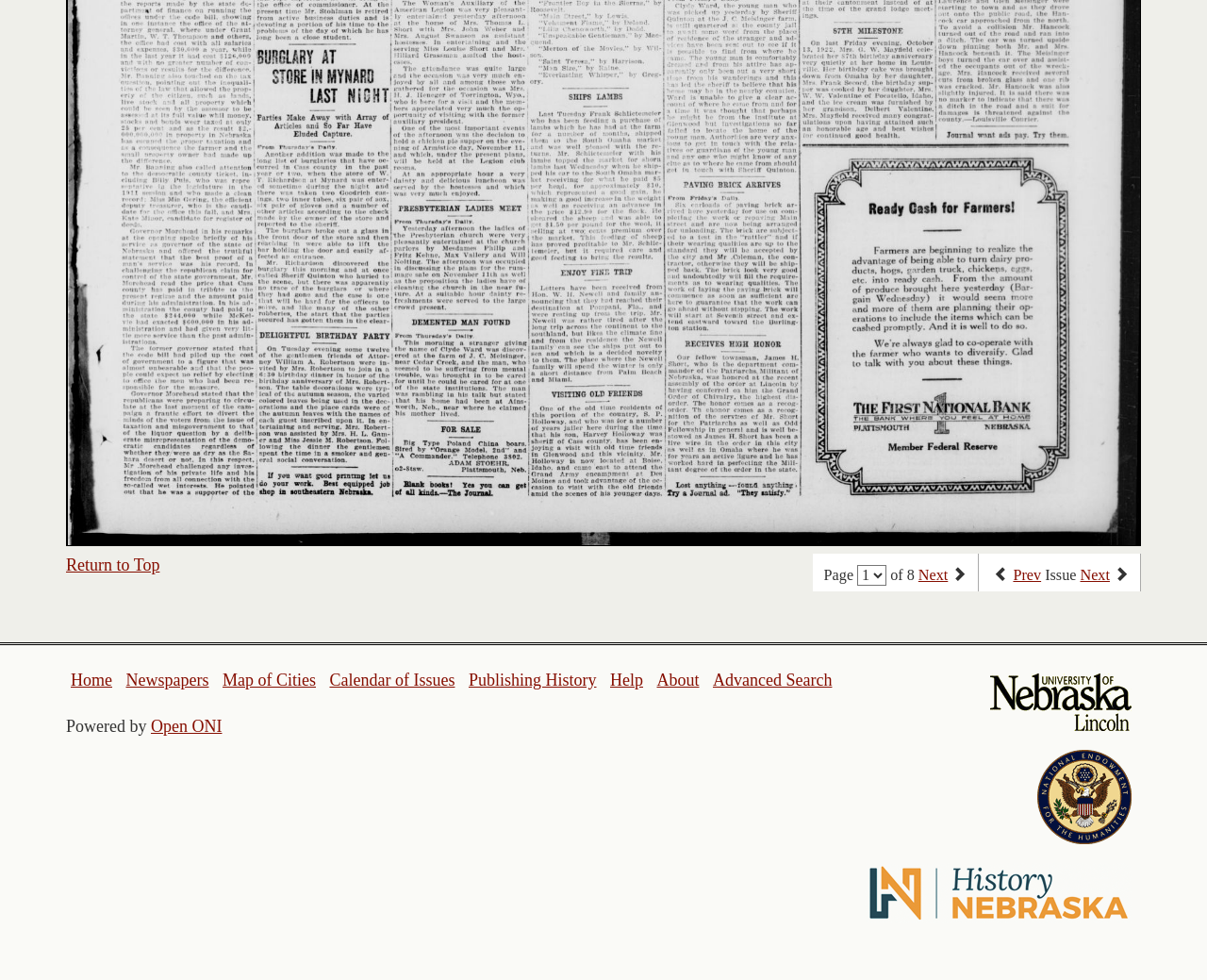Locate the bounding box coordinates of the clickable area to execute the instruction: "Return to the top of the page". Provide the coordinates as four float numbers between 0 and 1, represented as [left, top, right, bottom].

[0.055, 0.567, 0.132, 0.586]